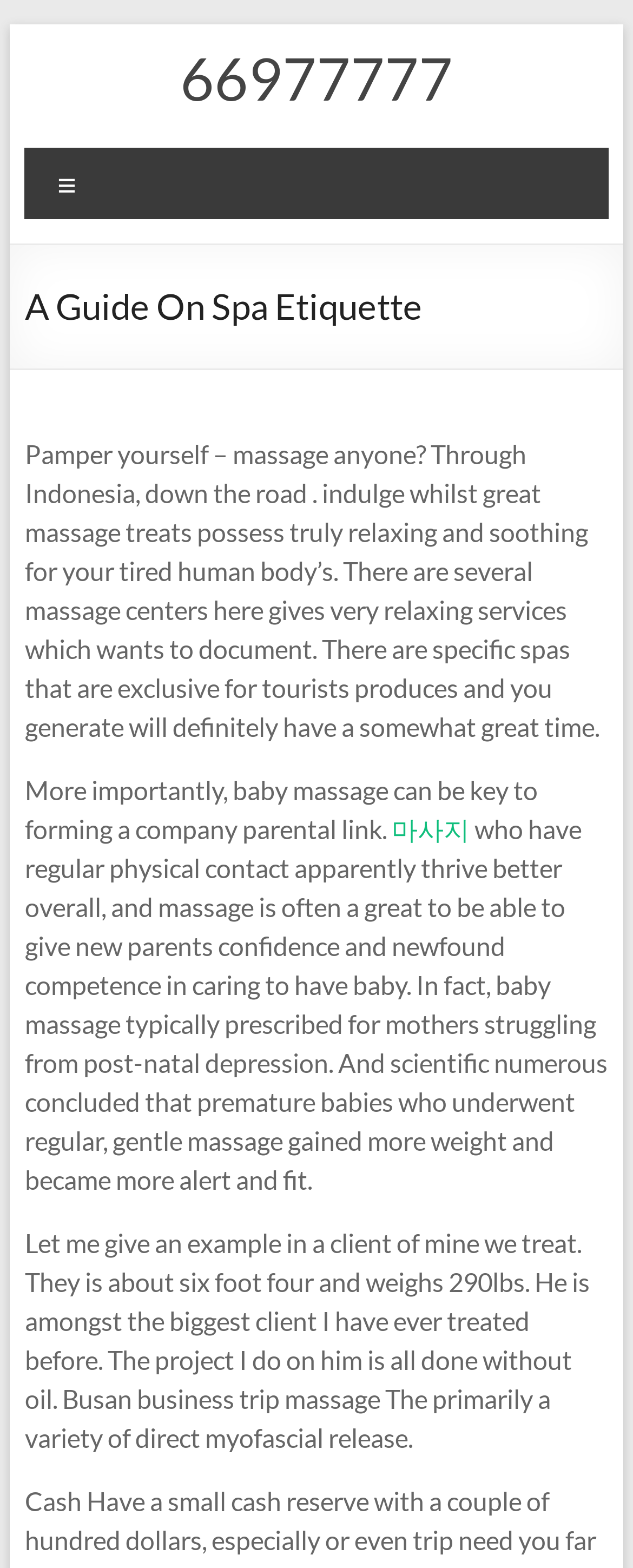Please give a one-word or short phrase response to the following question: 
What is the location mentioned in the context of massage?

Indonesia